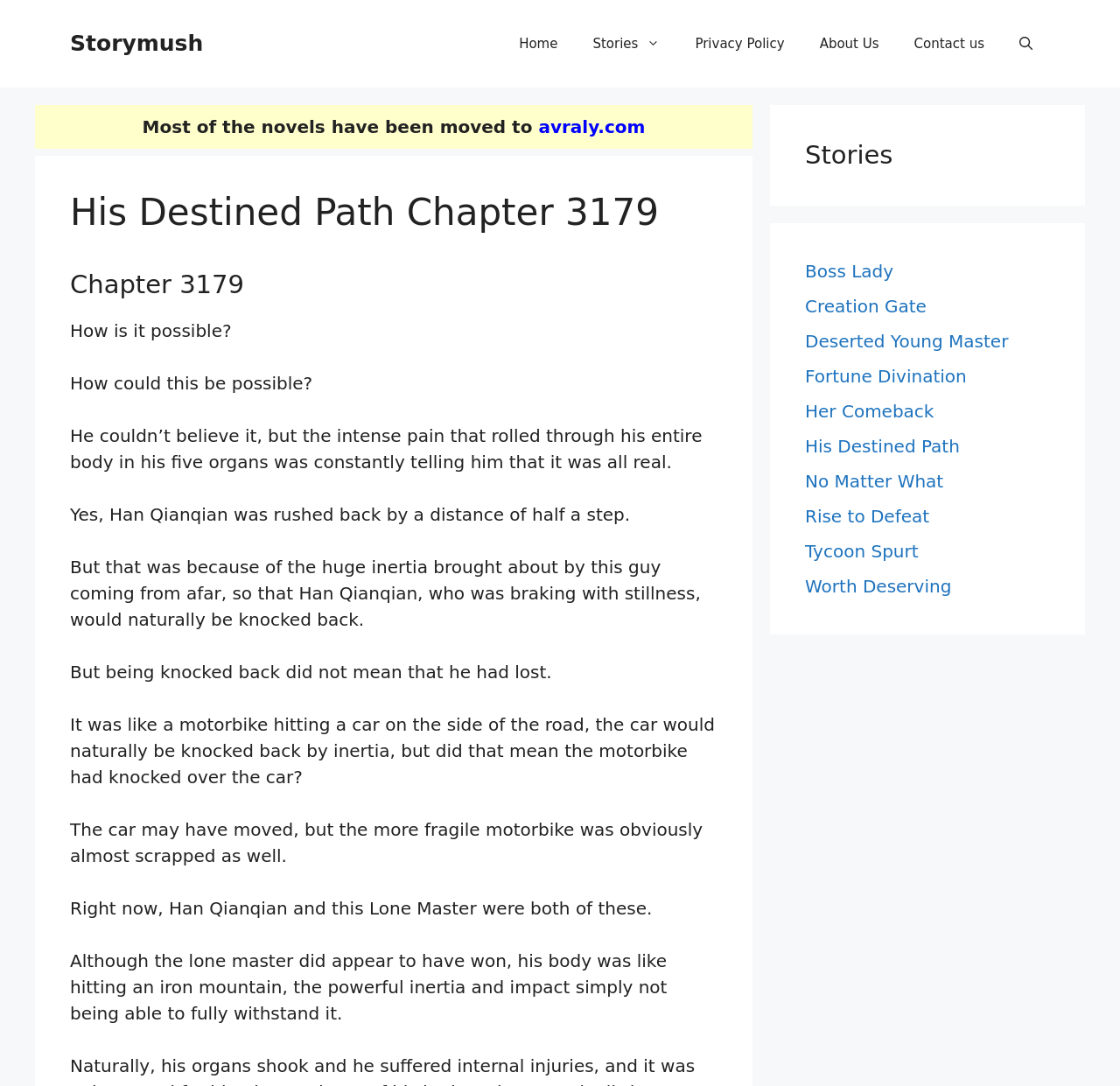Identify the bounding box coordinates of the area you need to click to perform the following instruction: "Click on the 'Home' link".

None